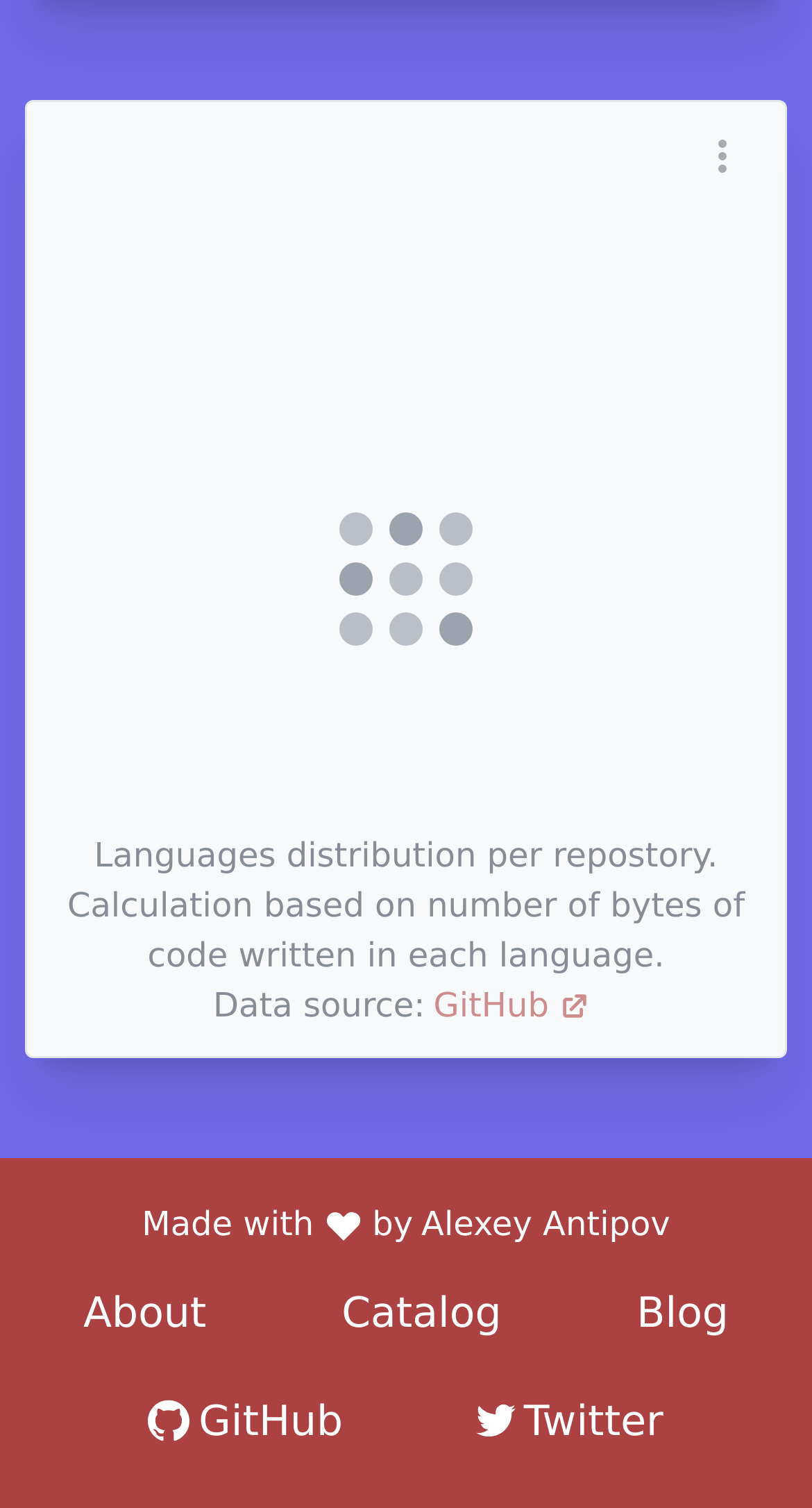Carefully examine the image and provide an in-depth answer to the question: What is the main topic of this webpage?

Based on the static text 'Languages distribution per repostory.' at the top of the webpage, it appears that the main topic of this webpage is related to the distribution of languages used in repositories.